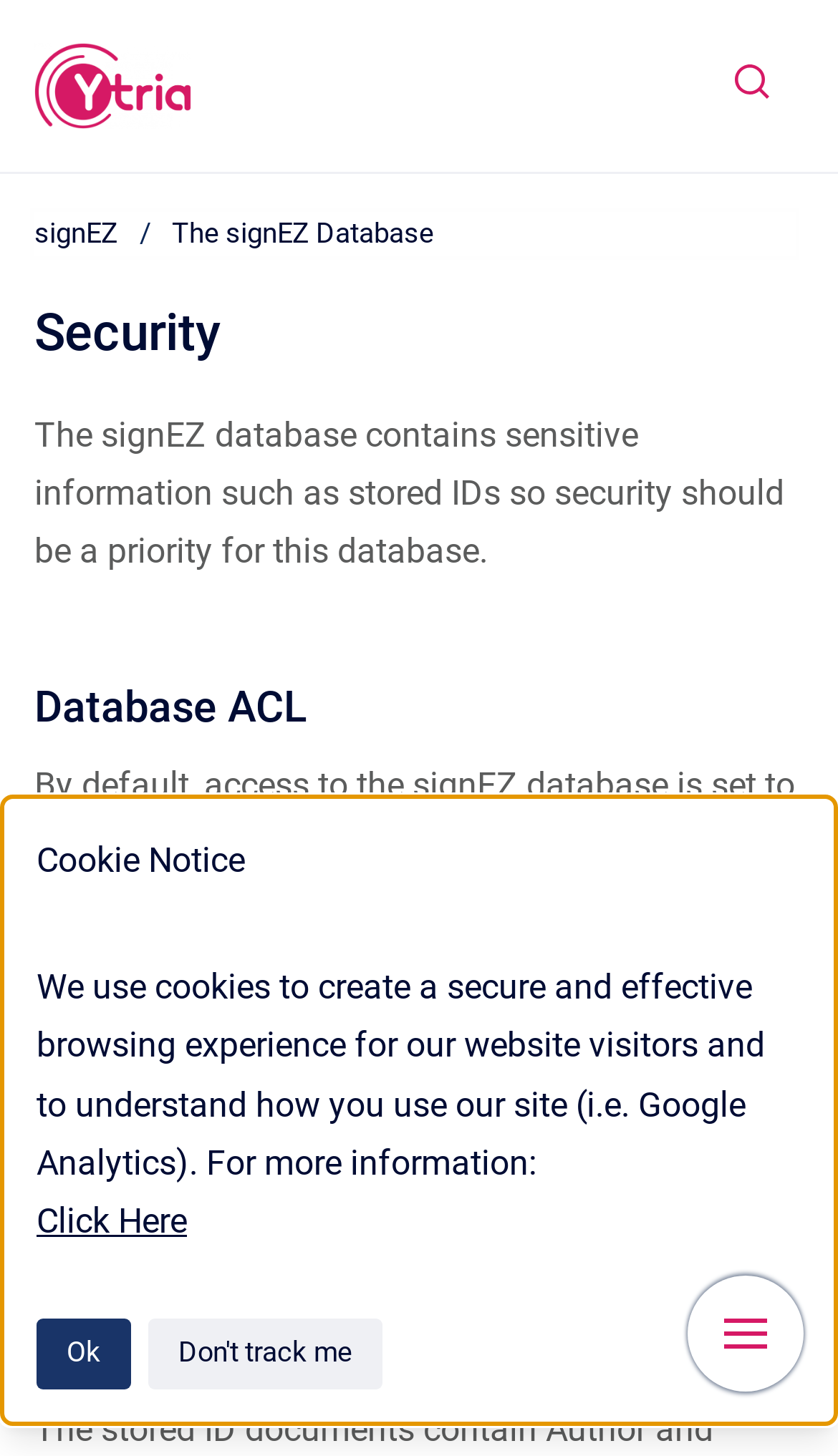Please determine the bounding box coordinates of the element's region to click for the following instruction: "go to homepage".

[0.041, 0.029, 0.228, 0.088]